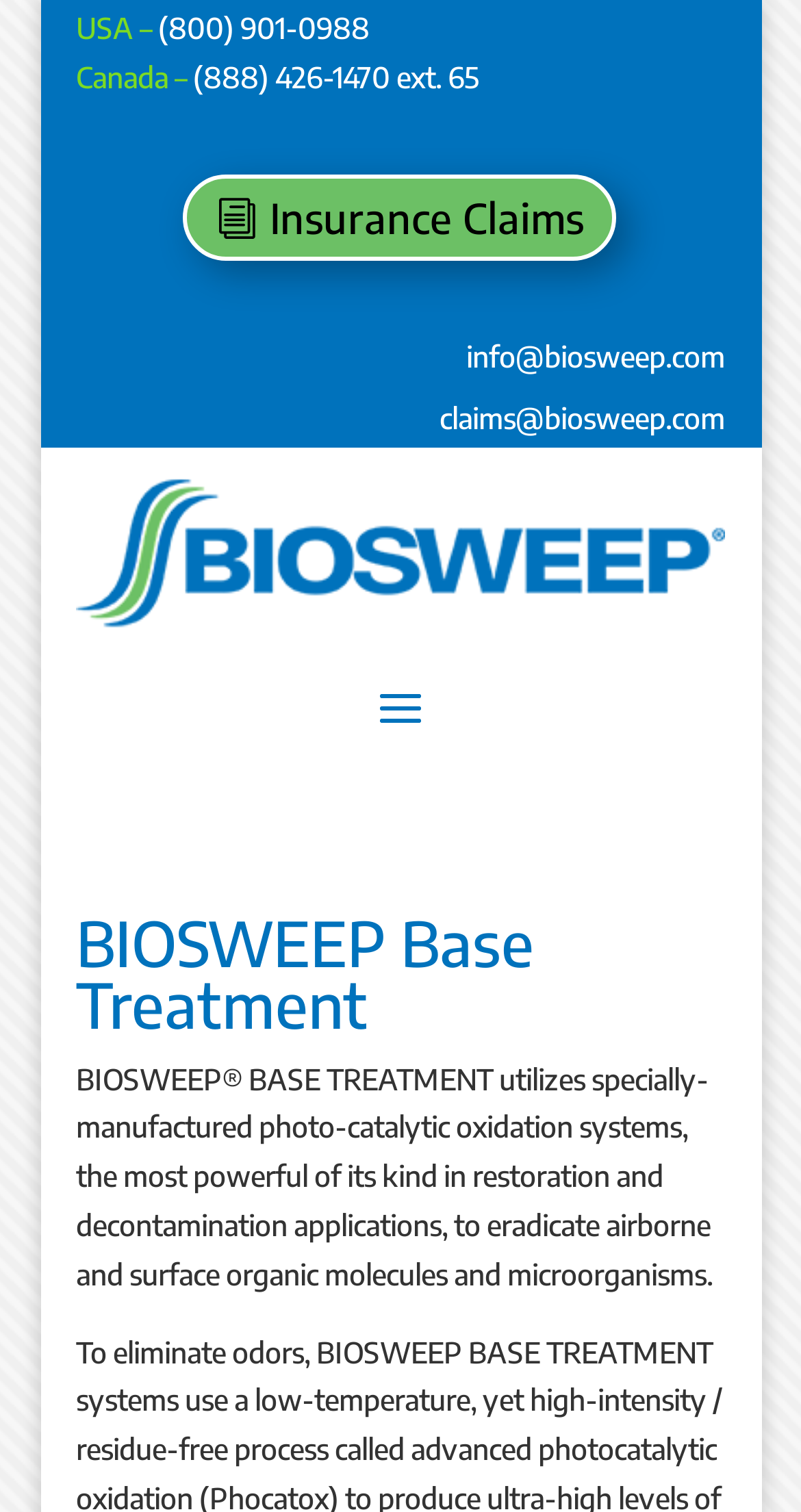What is the principal heading displayed on the webpage?

BIOSWEEP Base Treatment